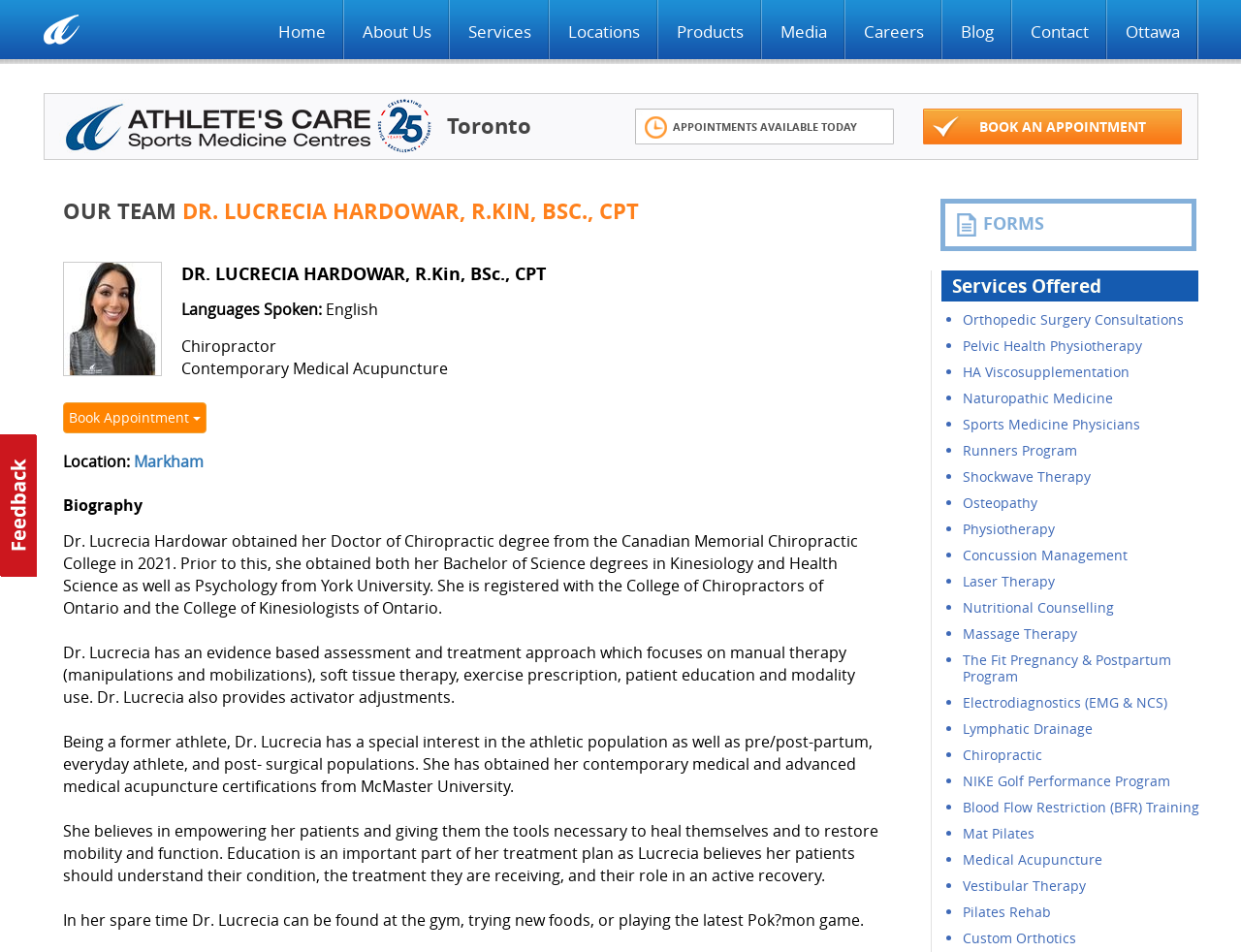Can you find the bounding box coordinates for the element that needs to be clicked to execute this instruction: "Read about Dr. Lucrecia Hardowar's biography"? The coordinates should be given as four float numbers between 0 and 1, i.e., [left, top, right, bottom].

[0.05, 0.52, 0.711, 0.551]